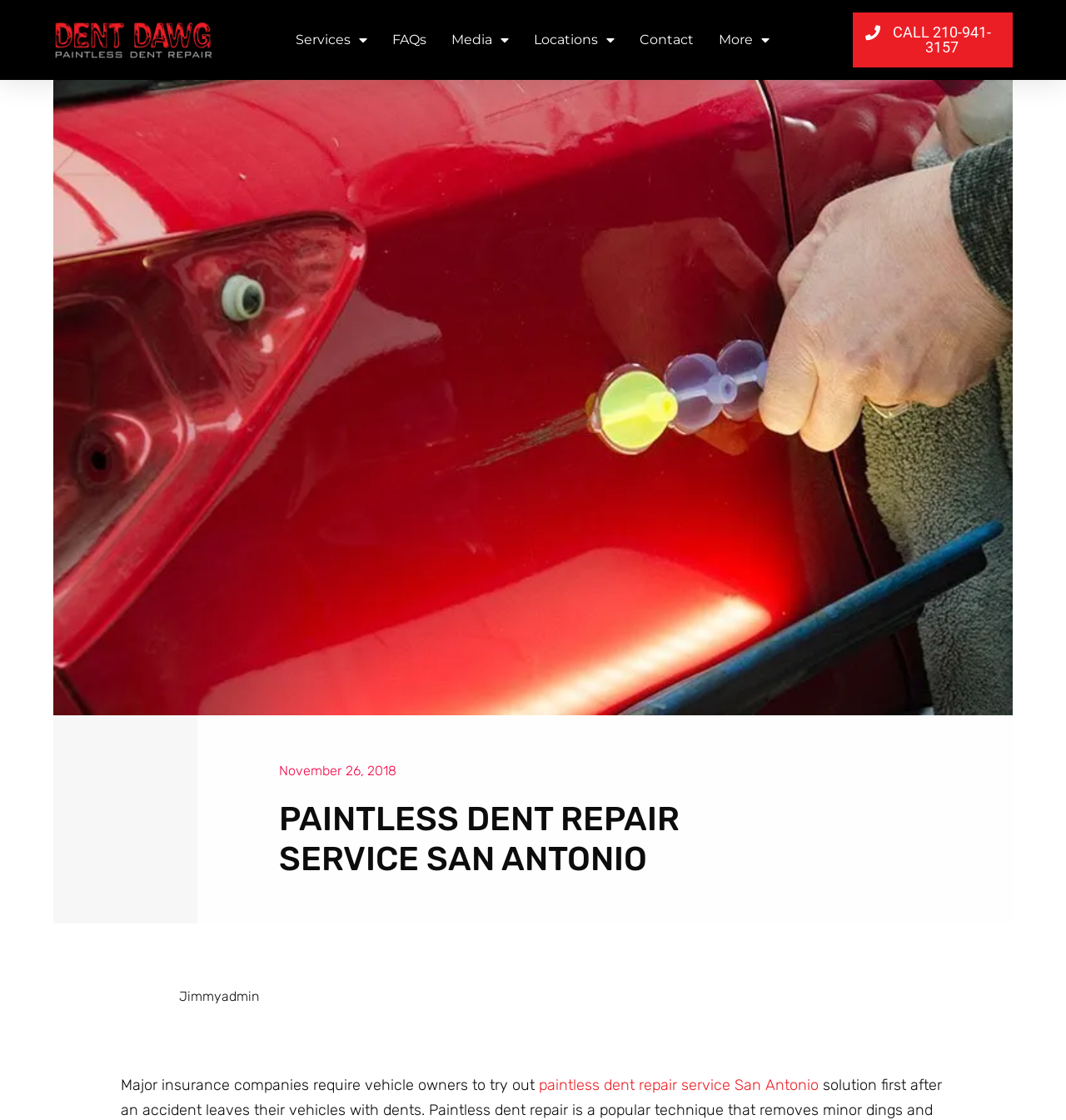Locate the bounding box coordinates of the area to click to fulfill this instruction: "Visit the Home page". The bounding box should be presented as four float numbers between 0 and 1, in the order [left, top, right, bottom].

None